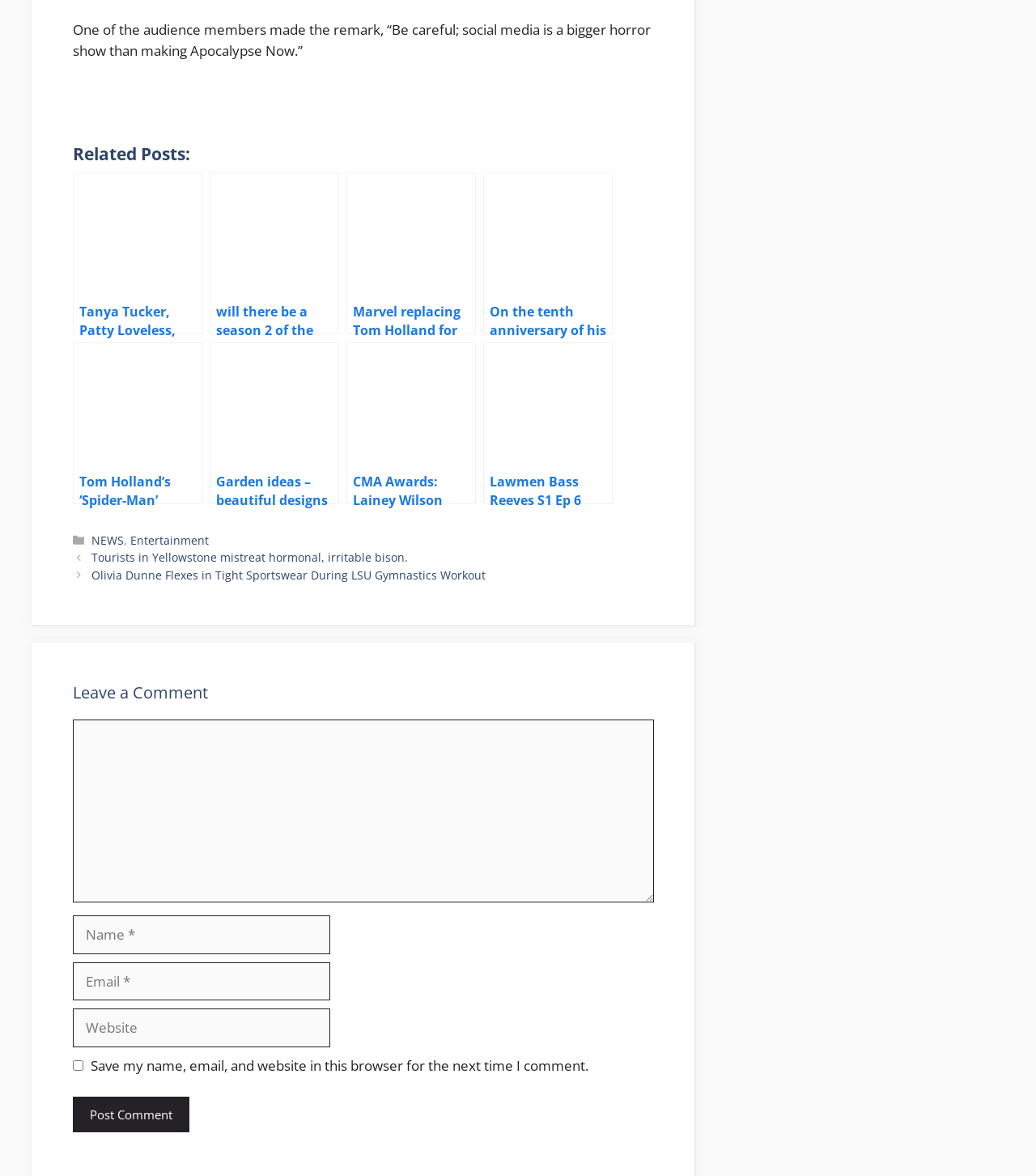Given the element description: "parent_node: Comment name="url" placeholder="Website"", predict the bounding box coordinates of the UI element it refers to, using four float numbers between 0 and 1, i.e., [left, top, right, bottom].

[0.07, 0.858, 0.319, 0.89]